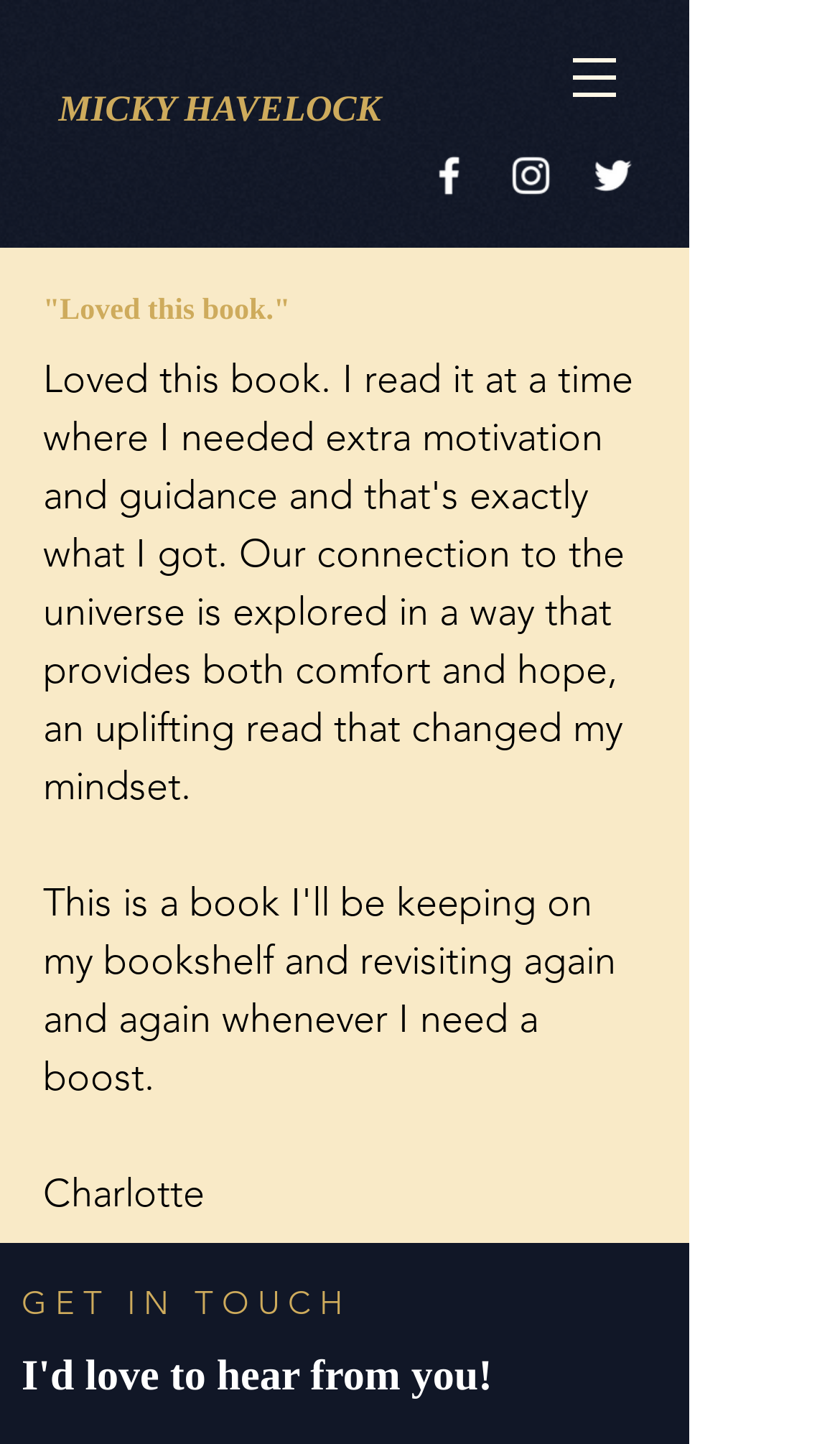Please determine and provide the text content of the webpage's heading.

"Loved this book."